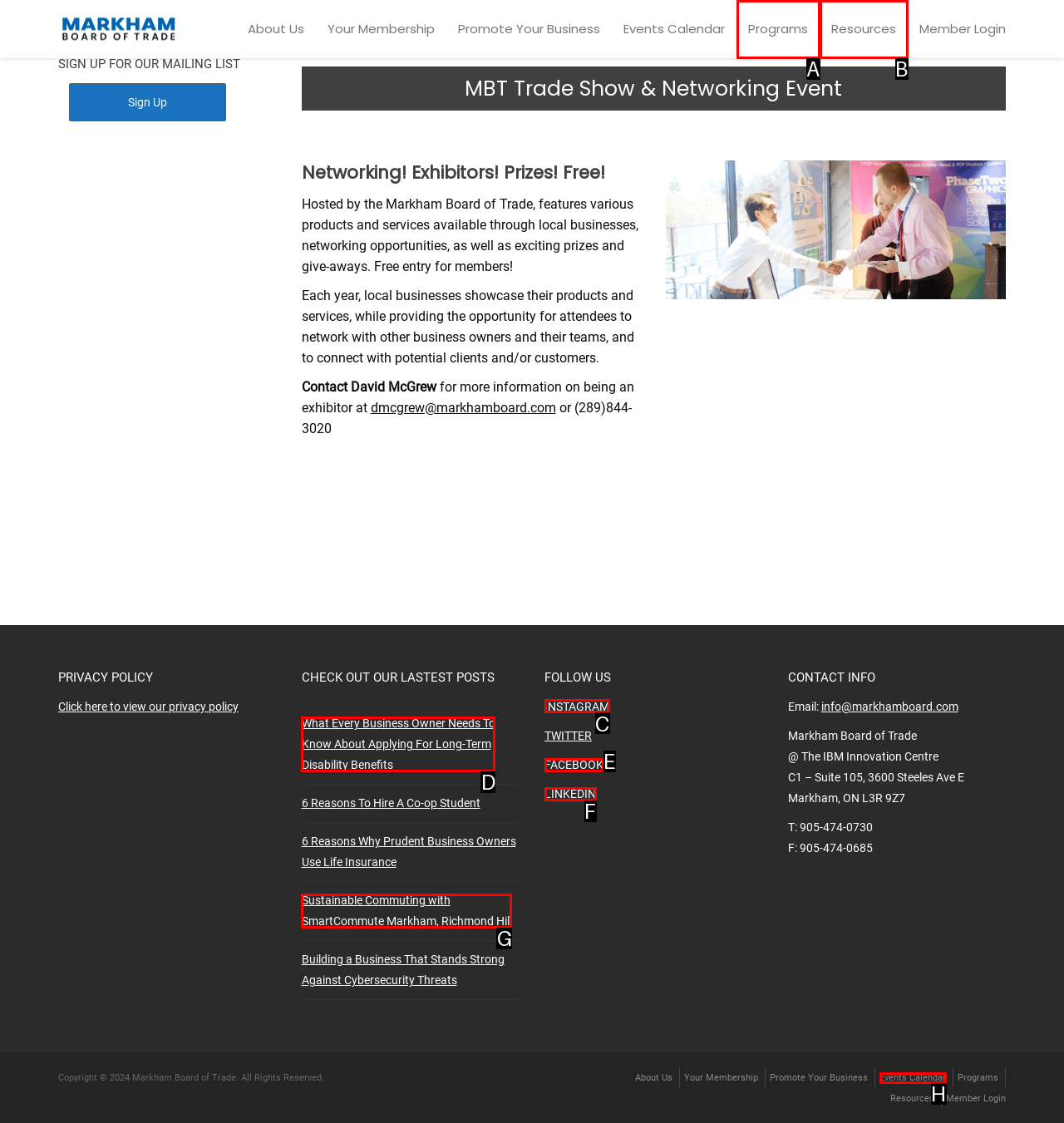Identify the HTML element that should be clicked to accomplish the task: Click on the 'Reactie versturen' button
Provide the option's letter from the given choices.

None